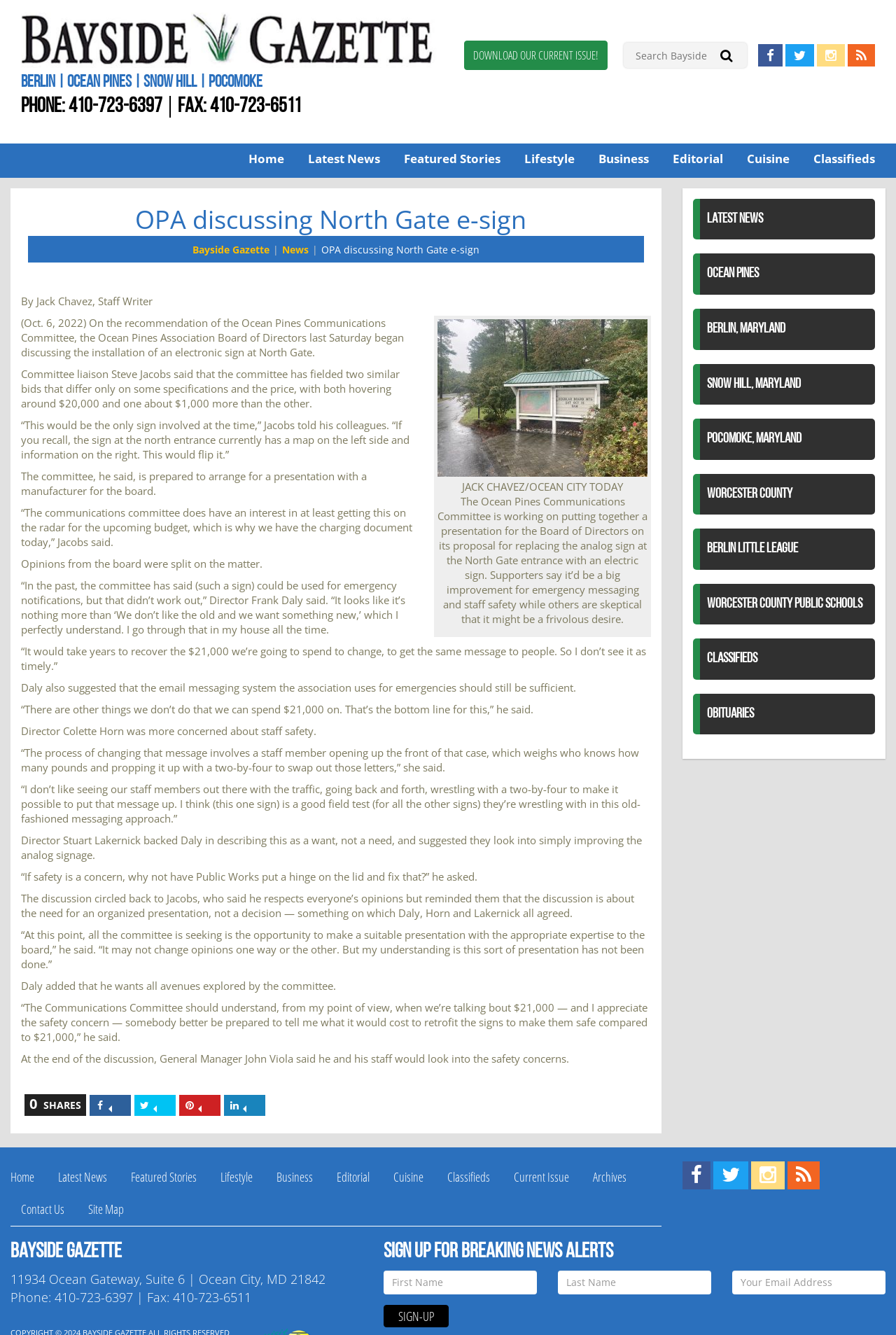Analyze the image and answer the question with as much detail as possible: 
Who is the author of the main article?

I found the answer by looking at the byline of the main article, which indicates that the author is Jack Chavez, a staff writer.